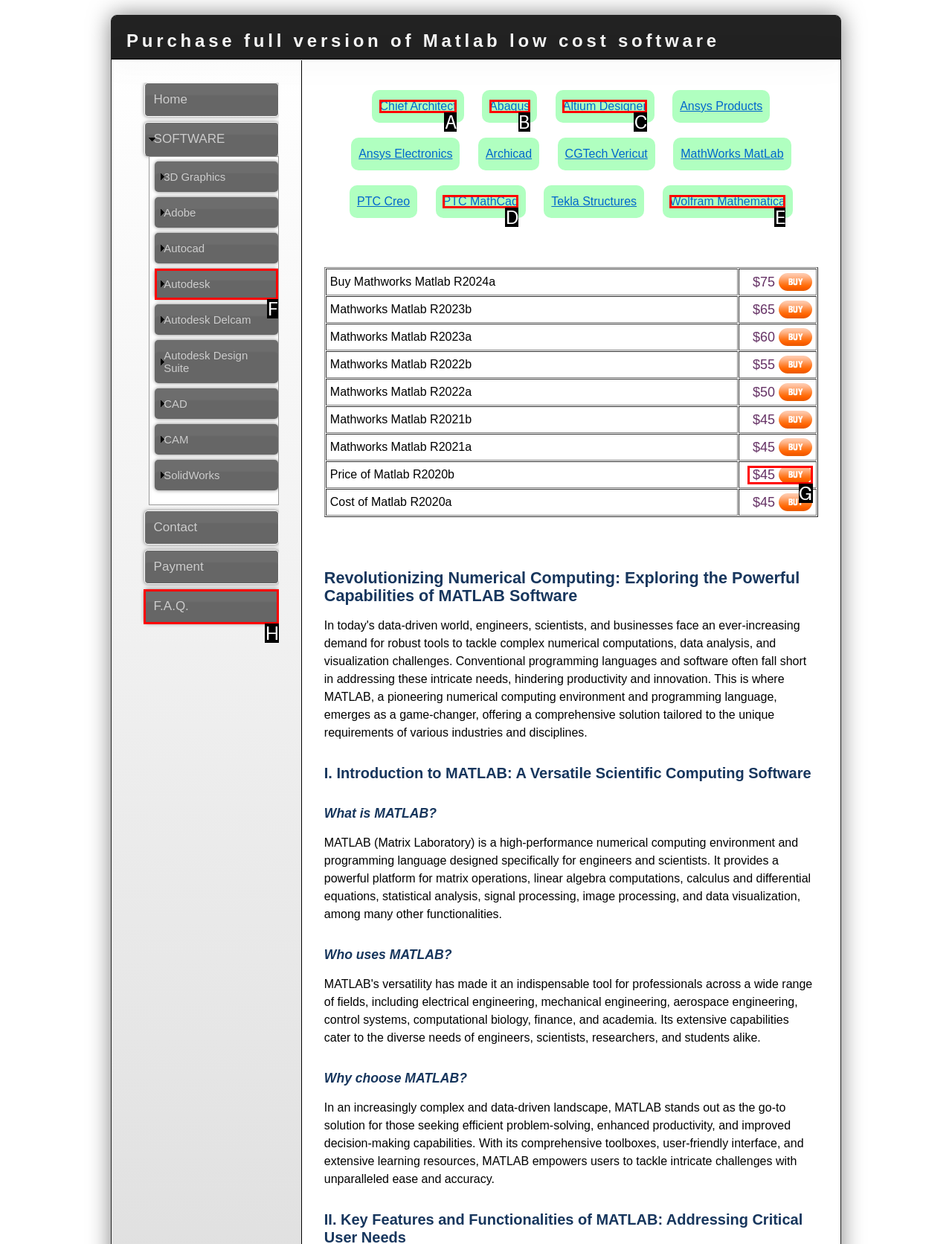From the options provided, determine which HTML element best fits the description: Altium Designer. Answer with the correct letter.

C